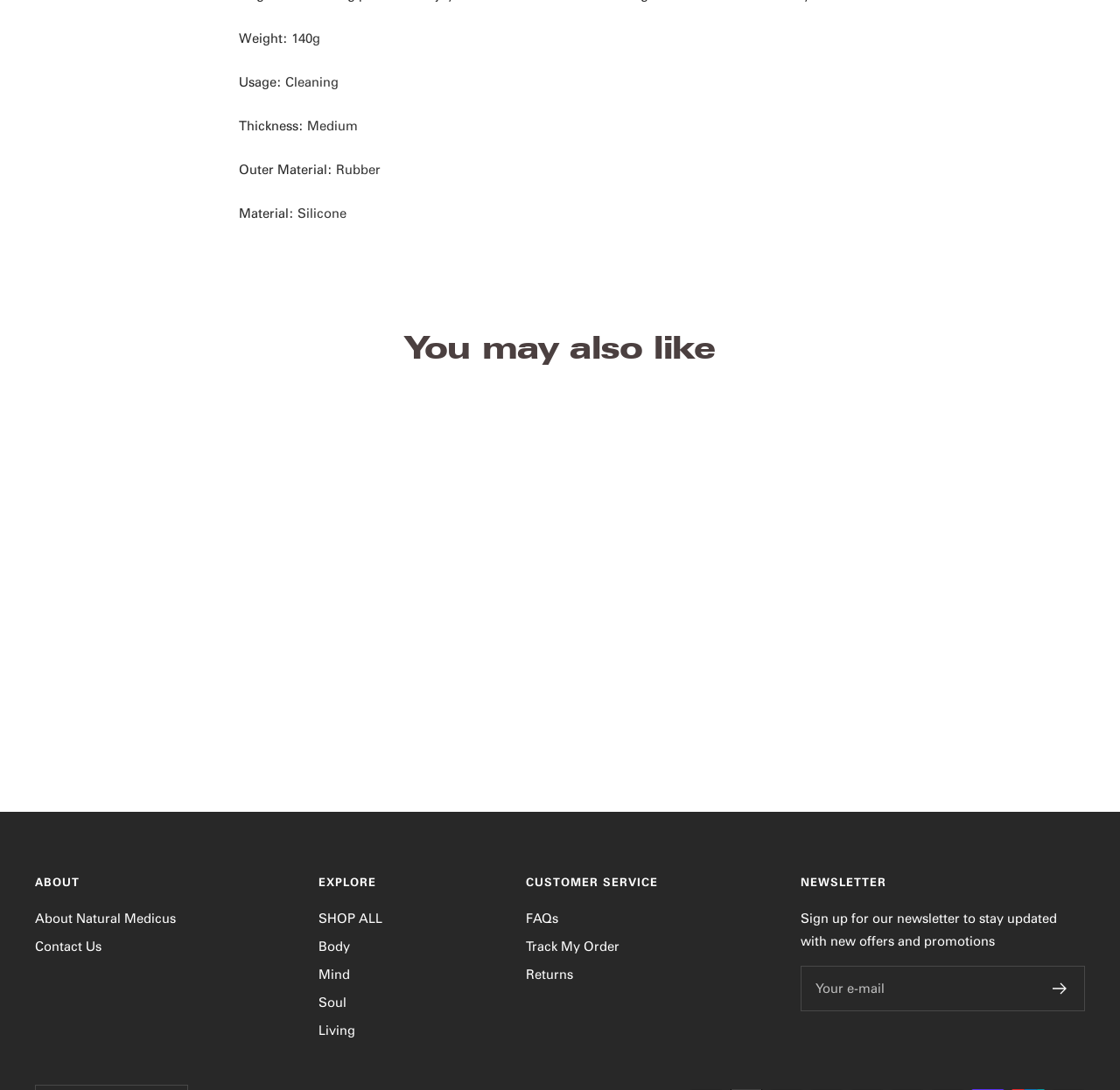Please identify the bounding box coordinates of the element that needs to be clicked to execute the following command: "Click on the 'SHOP ALL' link". Provide the bounding box using four float numbers between 0 and 1, formatted as [left, top, right, bottom].

[0.285, 0.831, 0.342, 0.852]